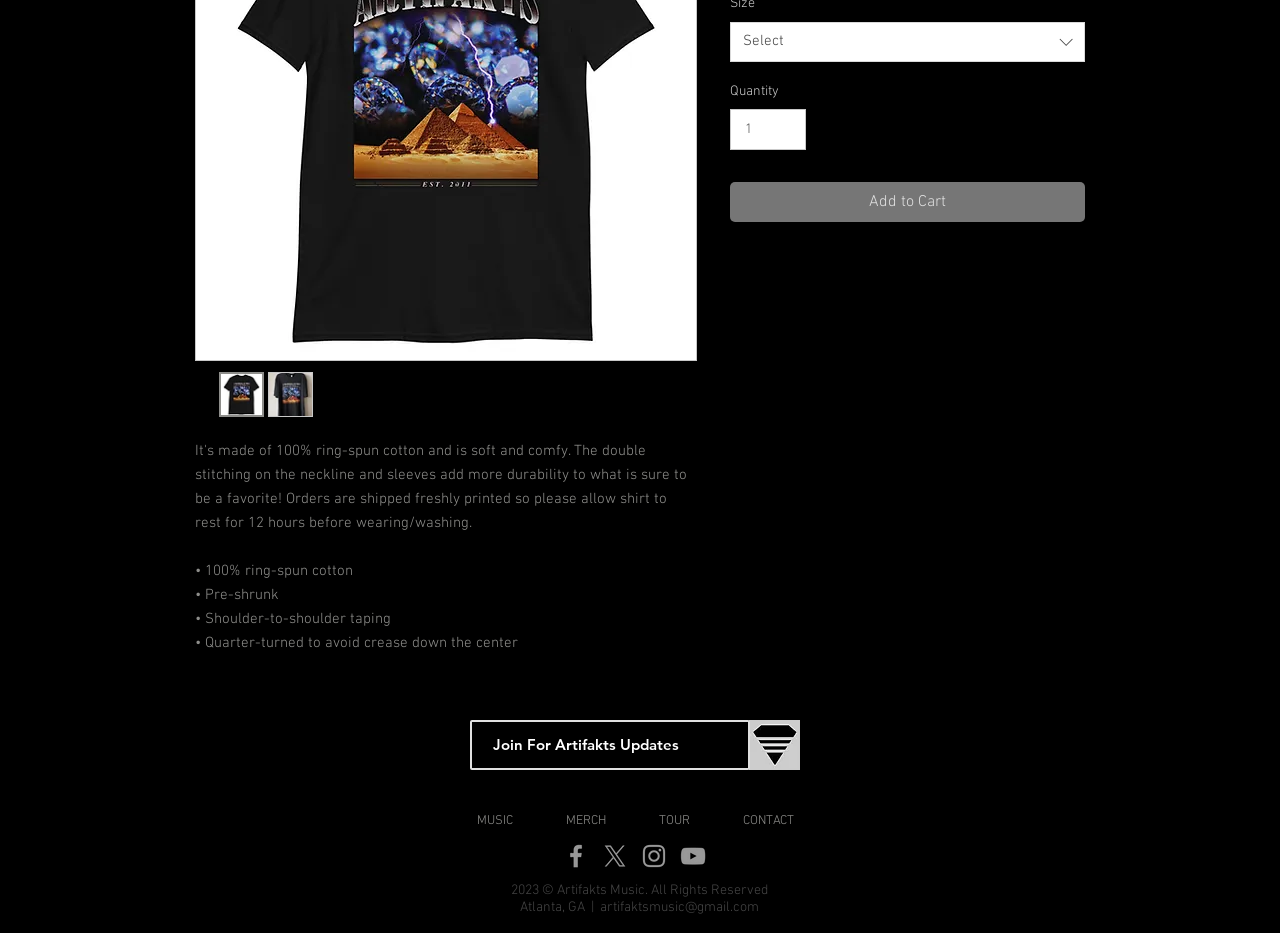For the given element description aria-label="X", determine the bounding box coordinates of the UI element. The coordinates should follow the format (top-left x, top-left y, bottom-right x, bottom-right y) and be within the range of 0 to 1.

[0.469, 0.901, 0.492, 0.933]